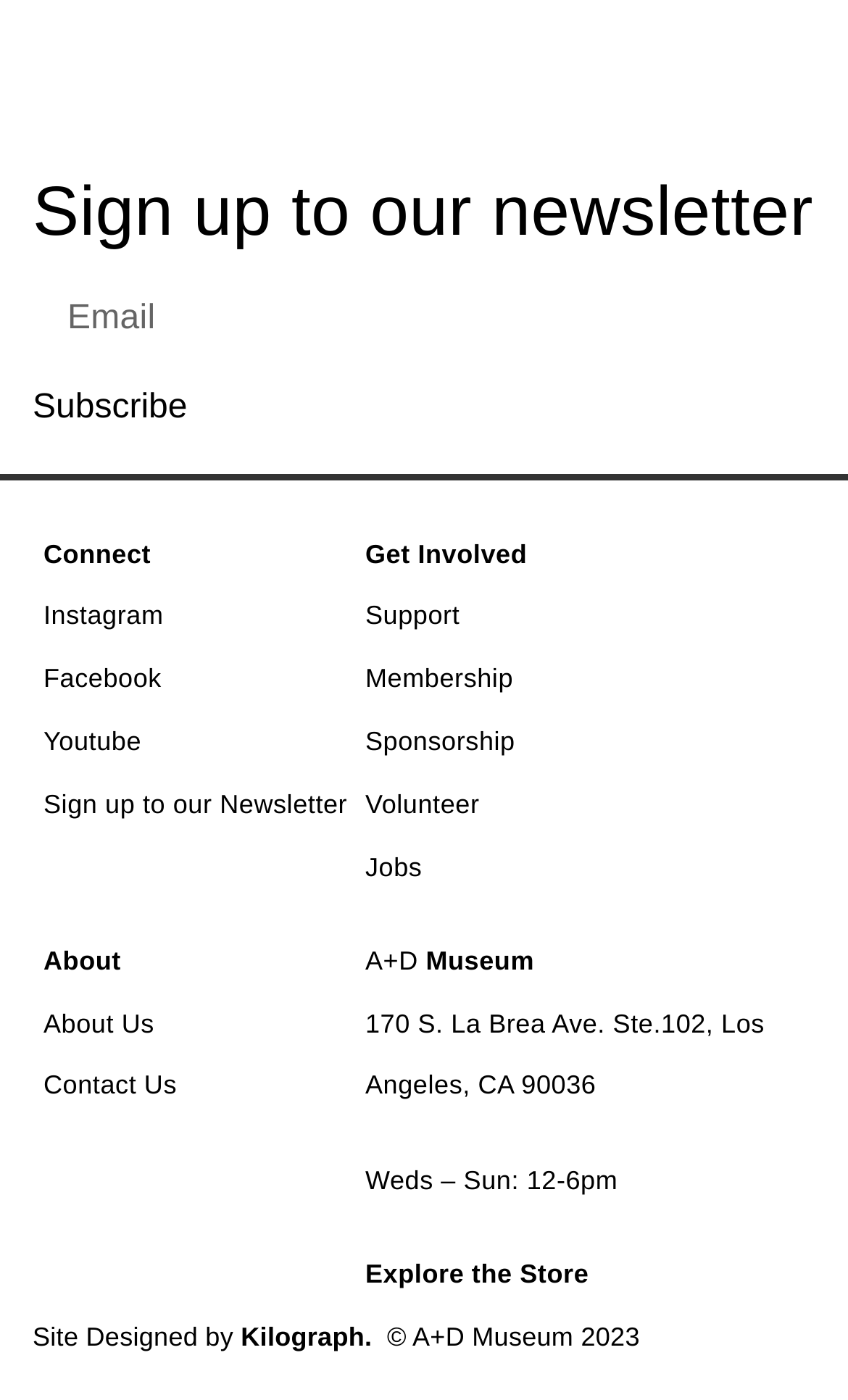Give a one-word or short phrase answer to this question: 
What is the purpose of the textbox?

Email input